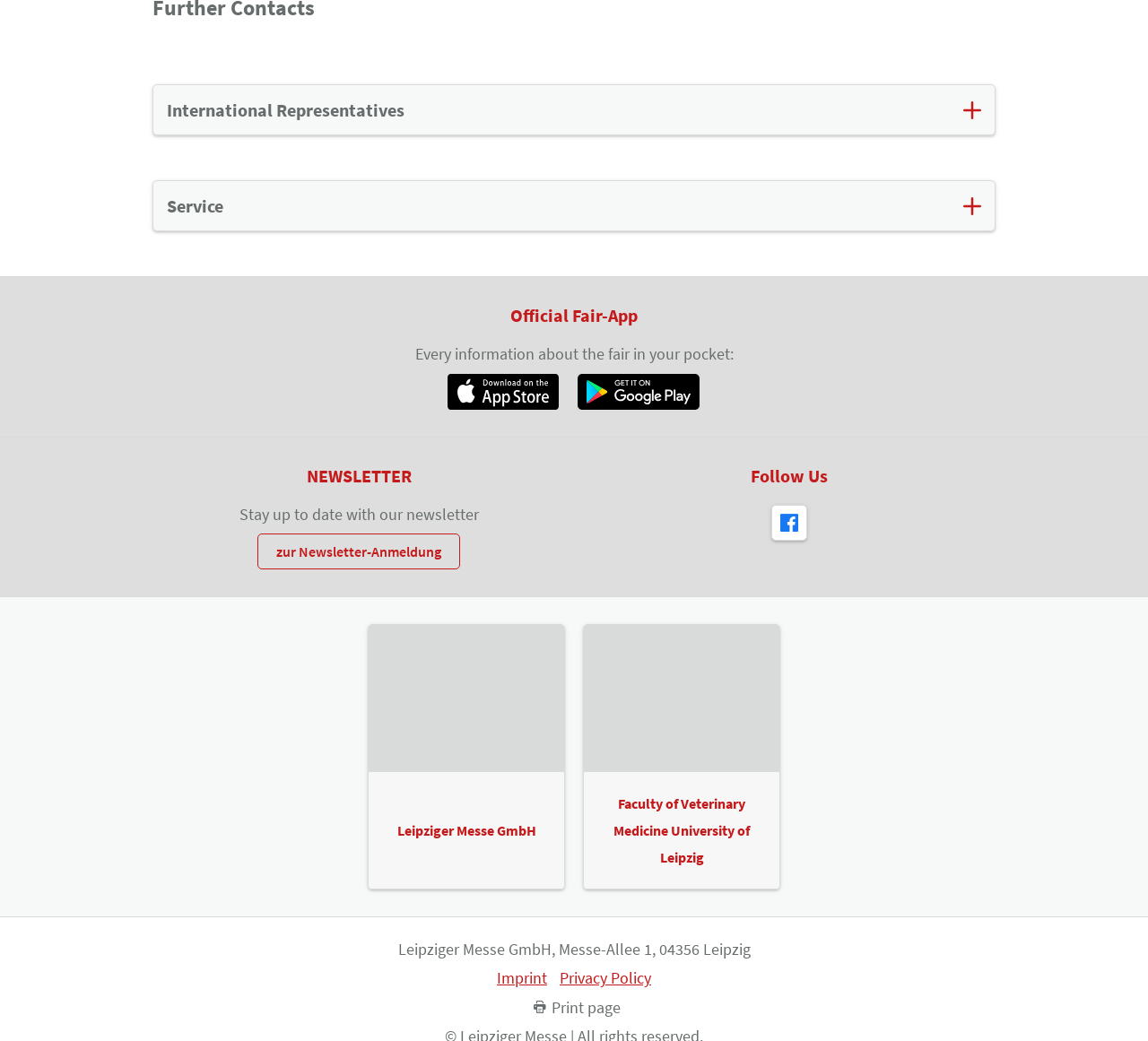Specify the bounding box coordinates of the element's area that should be clicked to execute the given instruction: "Click on International Representatives". The coordinates should be four float numbers between 0 and 1, i.e., [left, top, right, bottom].

[0.145, 0.095, 0.352, 0.116]